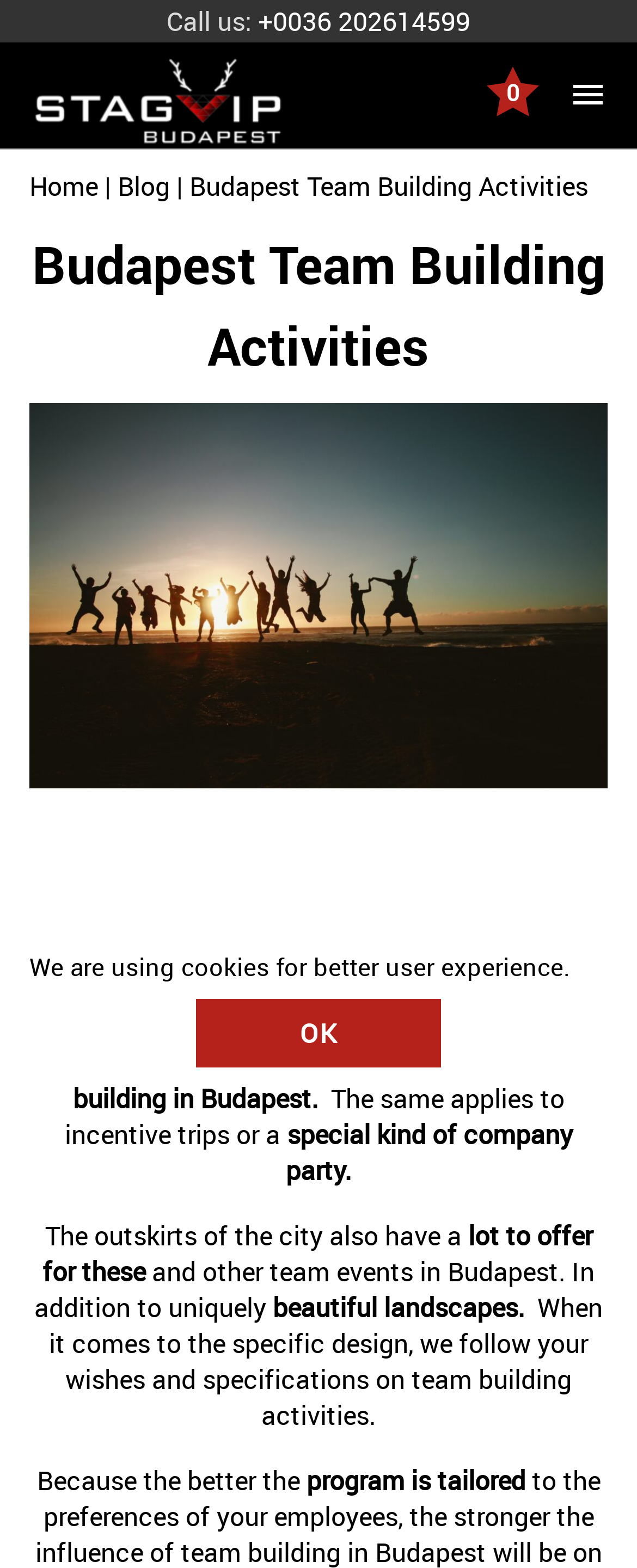Please analyze the image and provide a thorough answer to the question:
How many links are there in the top navigation menu?

The top navigation menu has three links: 'Home', 'Blog', and 'Budapest Team Building Activities'. These links can be found on the top of the webpage, separated by '|' characters.